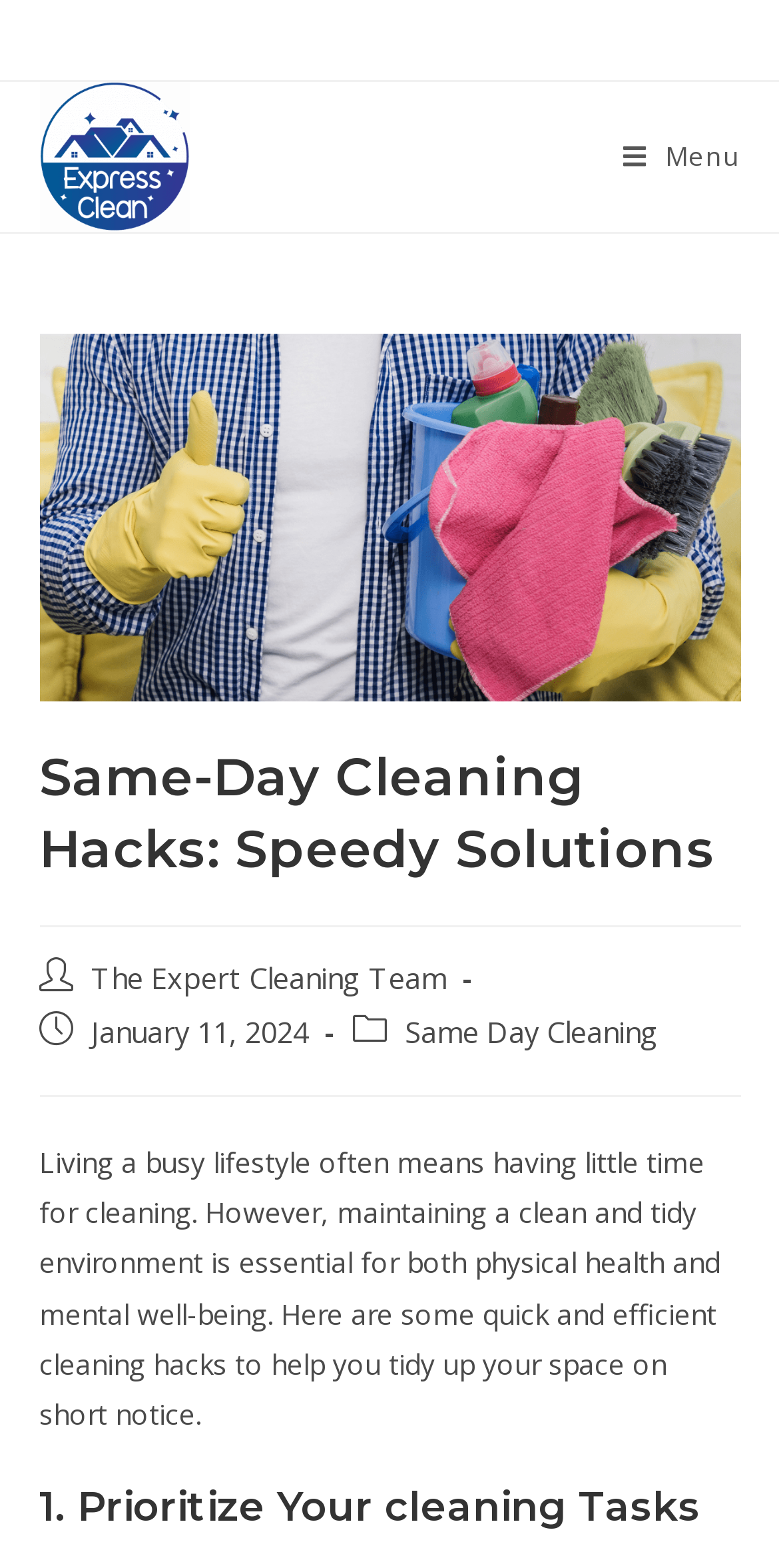What type of team is mentioned on the webpage?
Answer the question in a detailed and comprehensive manner.

The webpage contains a link to 'The Expert Cleaning Team', suggesting that the team is a group of professionals with expertise in cleaning, possibly providing cleaning services or advice.